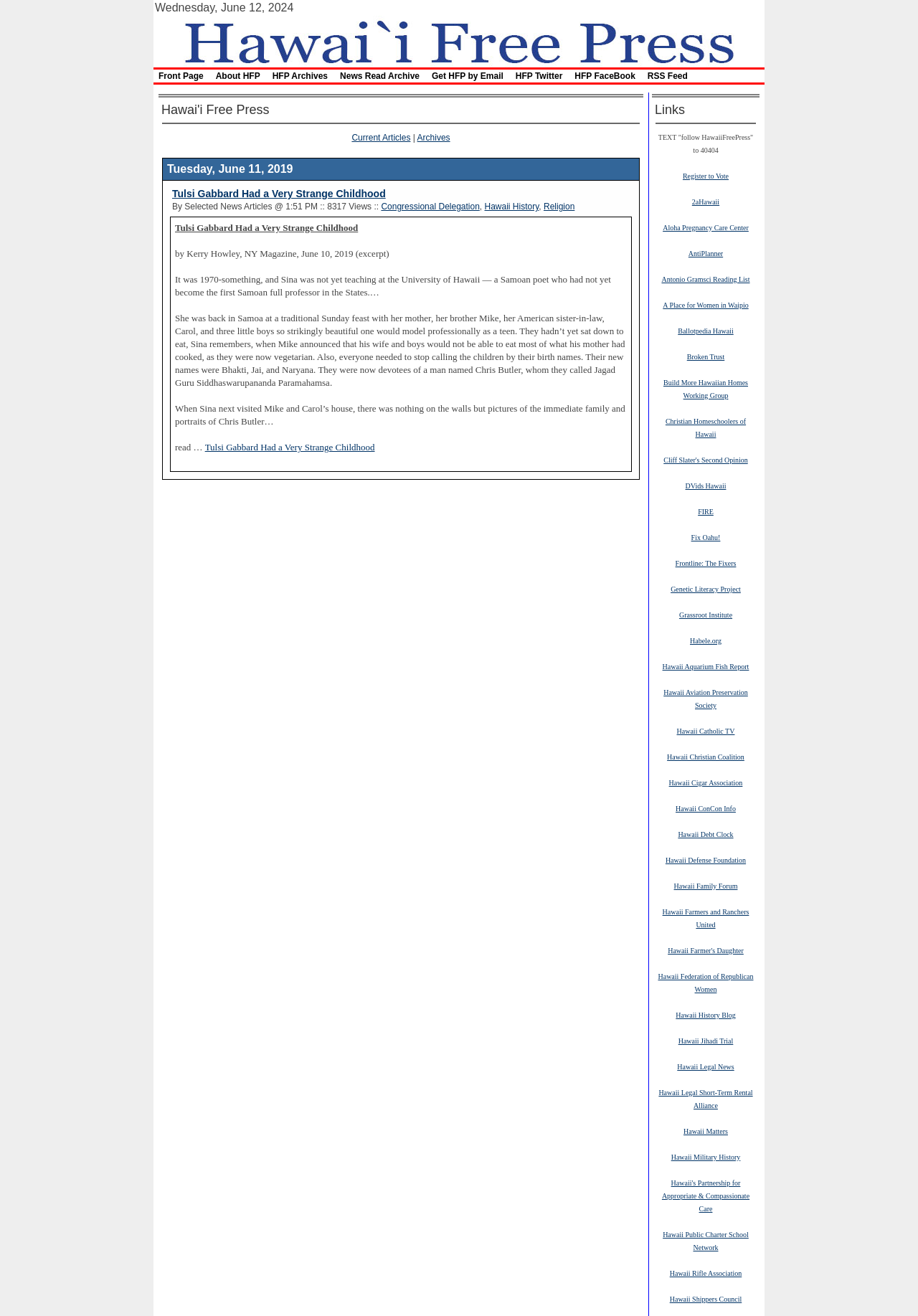What is the name of the magazine mentioned in the article?
Deliver a detailed and extensive answer to the question.

The name of the magazine is mentioned in the article content, in a table cell with a bounding box coordinate of [0.184, 0.163, 0.69, 0.36]. It says 'NY Magazine, June 10, 2019'.